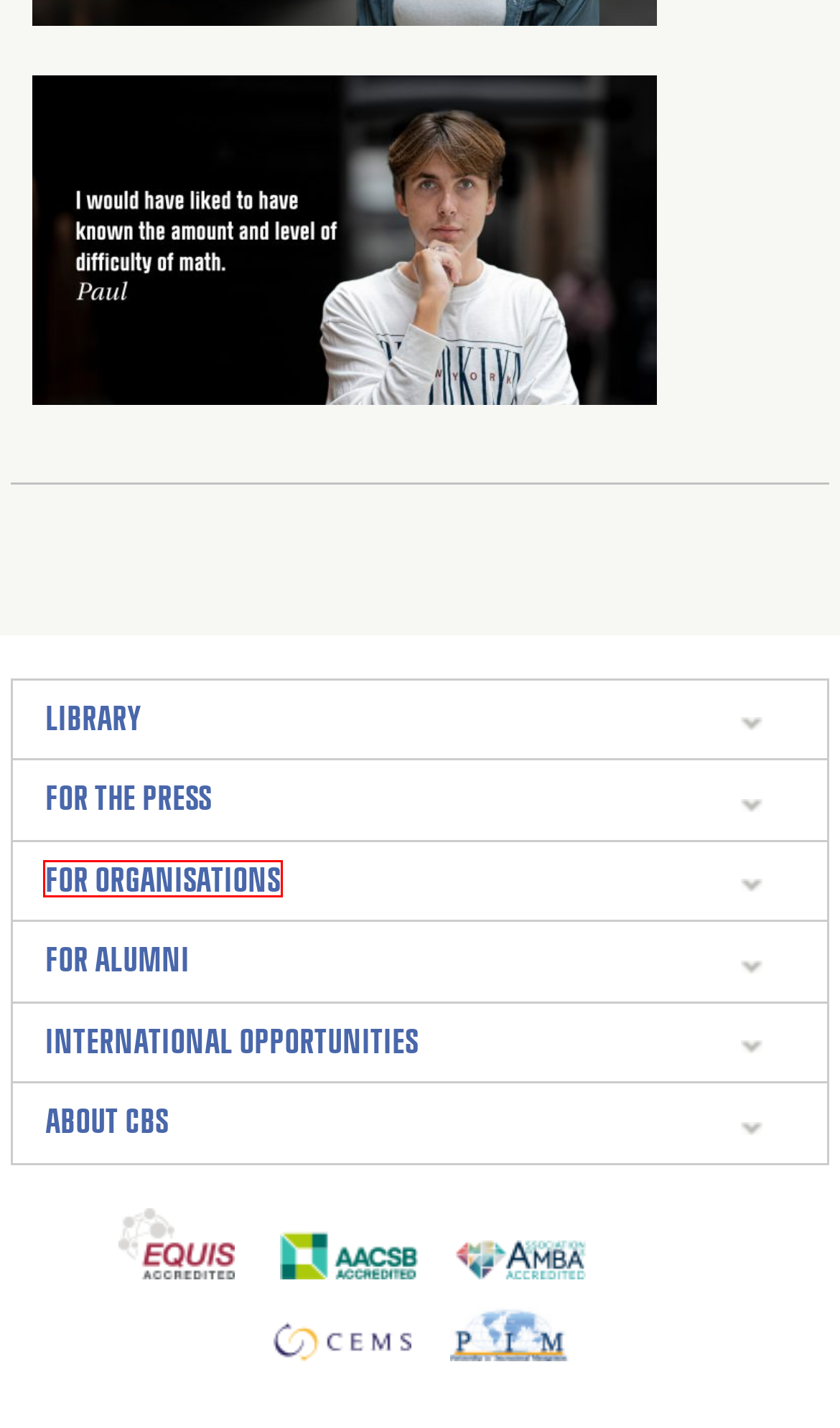You are presented with a screenshot of a webpage with a red bounding box. Select the webpage description that most closely matches the new webpage after clicking the element inside the red bounding box. The options are:
A. CEMS / MIM | CBS - Copenhagen Business School
B. For Alumni | CBS - Copenhagen Business School
C. For organisations | CBS - Copenhagen Business School
D. Library | CBS - Copenhagen Business School
E. PIM Network – Partnership in International Management
F. International Opportunities | CBS - Copenhagen Business School
G. About CBS | CBS - Copenhagen Business School
H. For the press | CBS - Copenhagen Business School

C